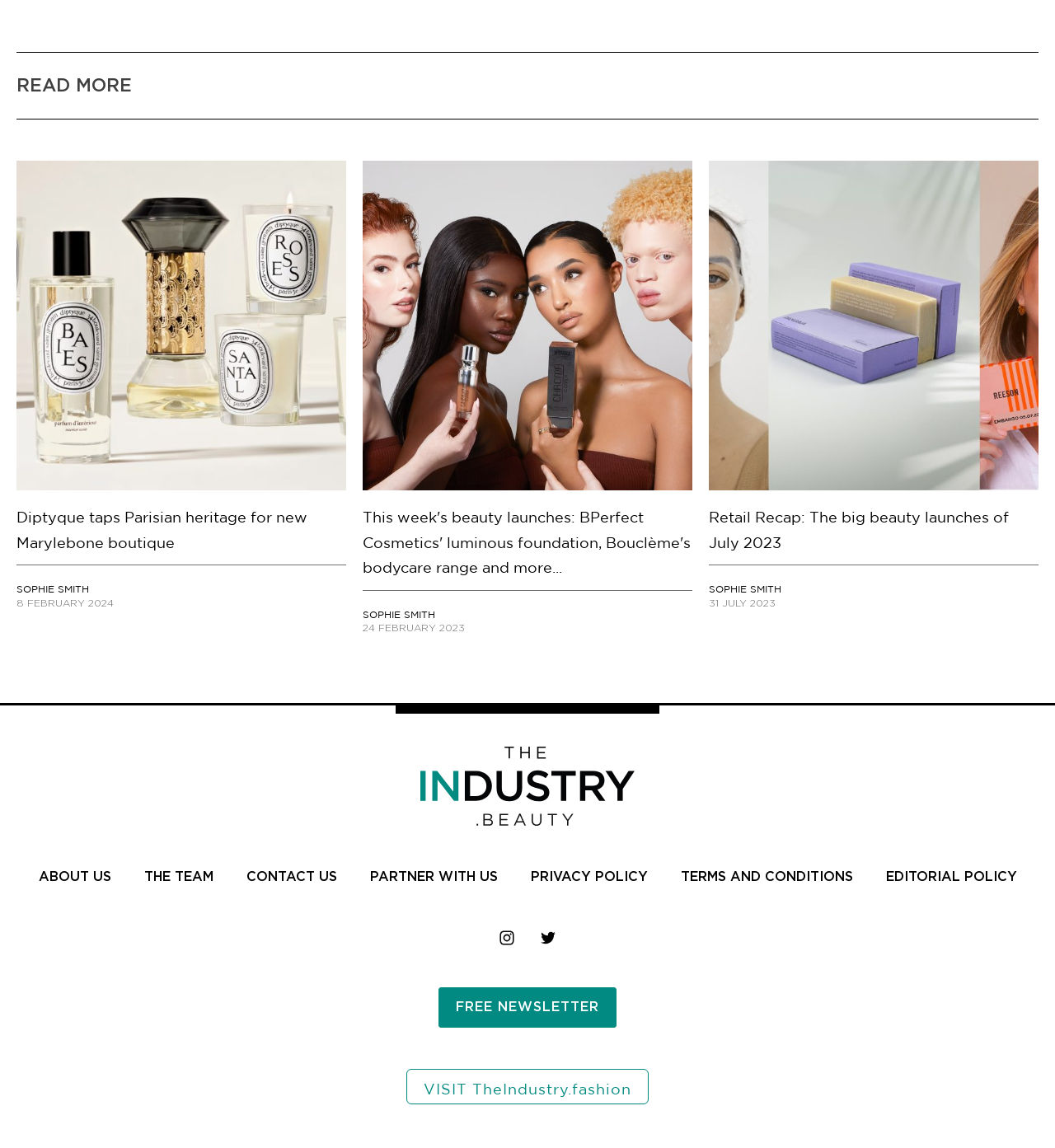What is the name of the website's newsletter?
Please craft a detailed and exhaustive response to the question.

I found a link on the webpage that says 'FREE NEWSLETTER', which suggests that it is the name of the website's newsletter.